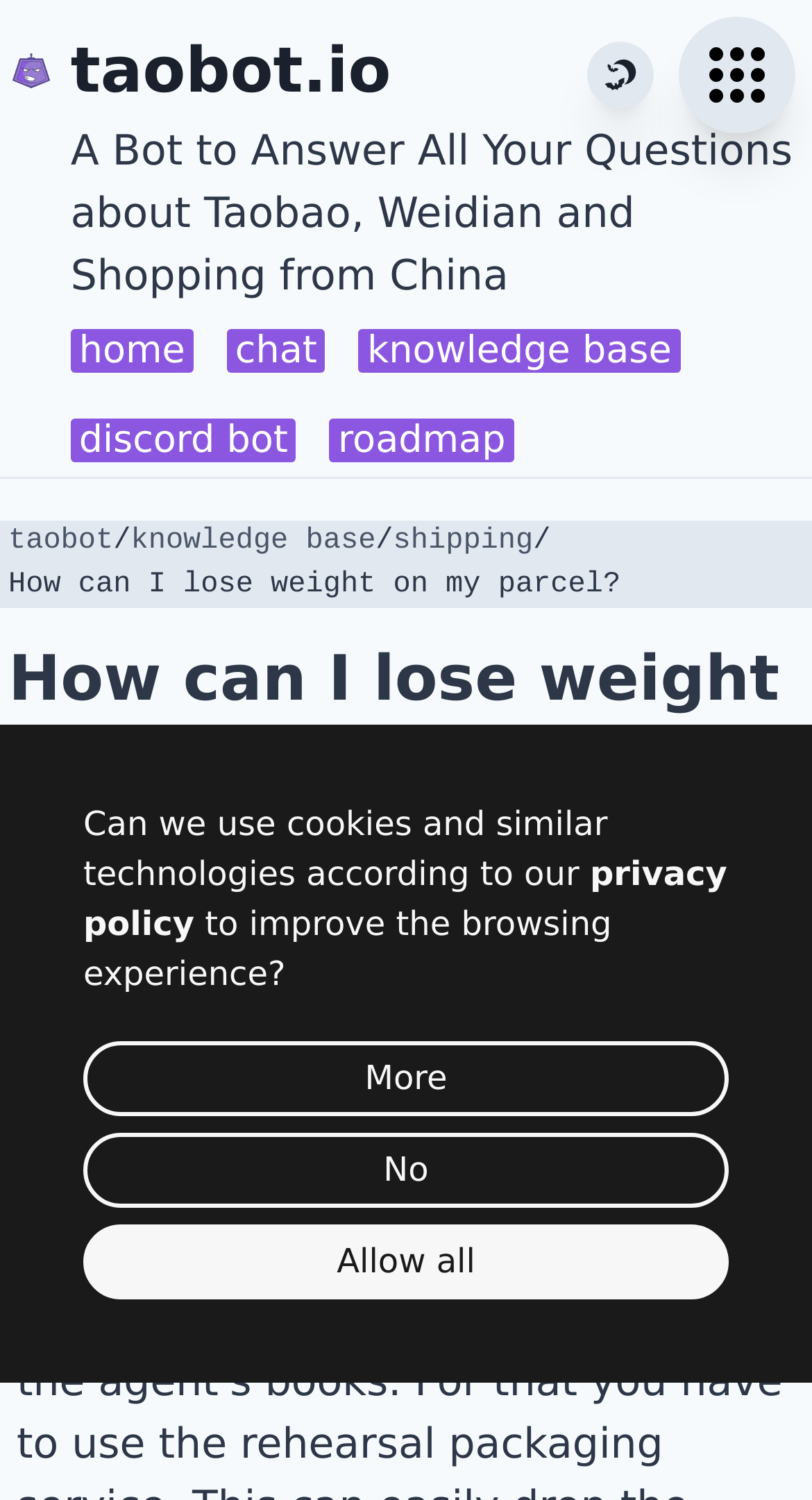Please provide the bounding box coordinates for the element that needs to be clicked to perform the instruction: "Go to the knowledge base". The coordinates must consist of four float numbers between 0 and 1, formatted as [left, top, right, bottom].

[0.442, 0.219, 0.837, 0.248]